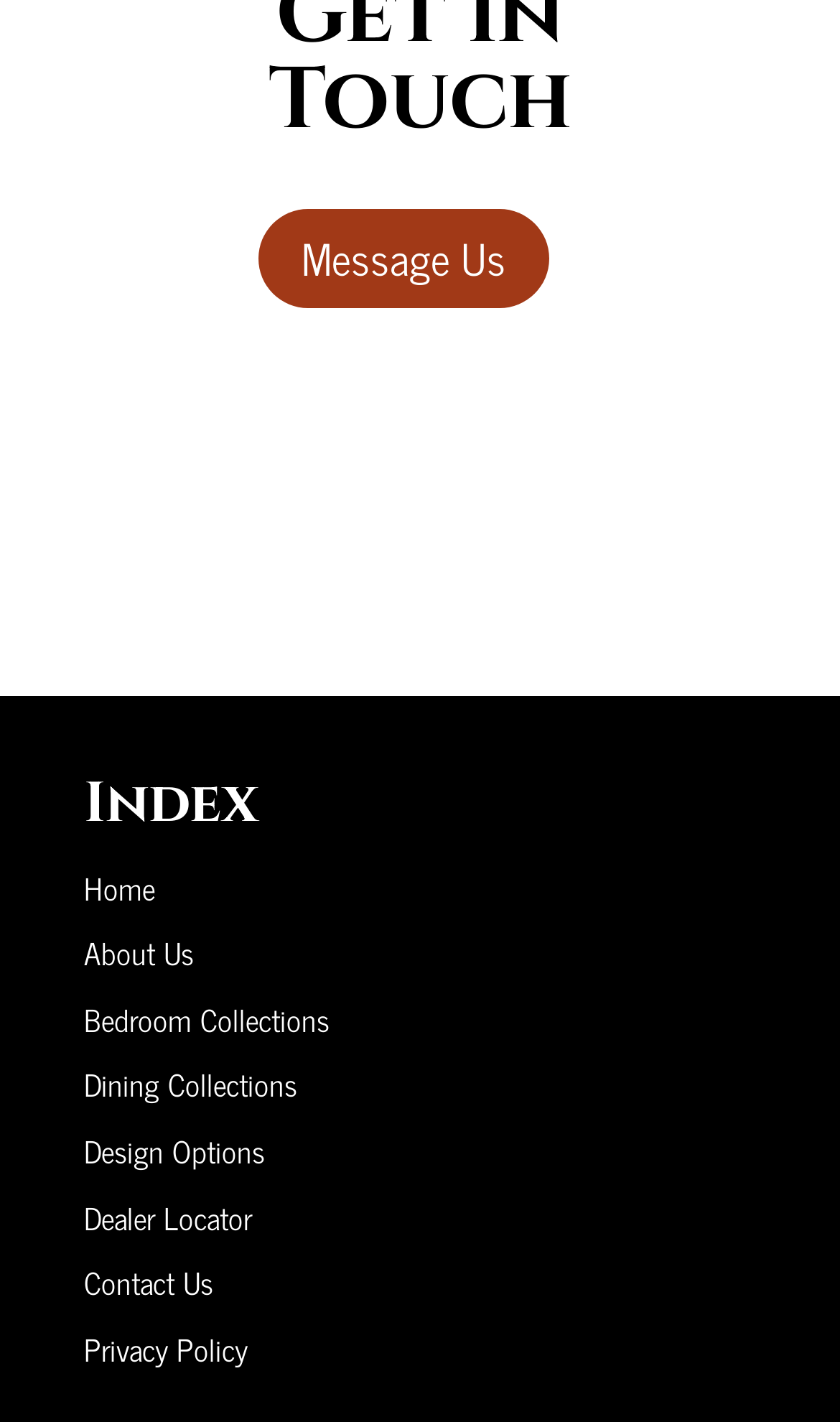Please identify the coordinates of the bounding box for the clickable region that will accomplish this instruction: "go to home page".

[0.1, 0.606, 0.185, 0.64]